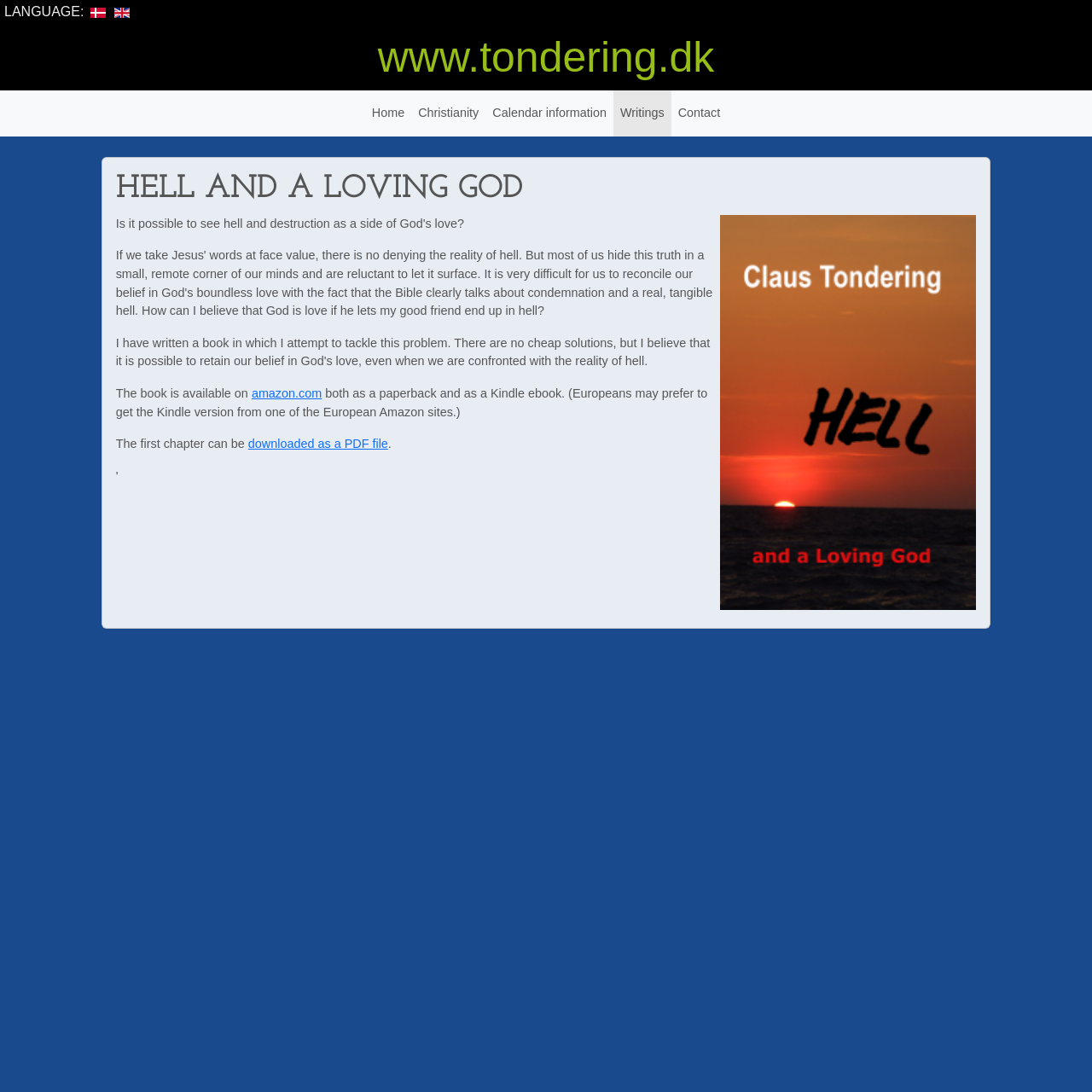Provide a single word or phrase to answer the given question: 
What language options are available?

Dansk, English (UK)